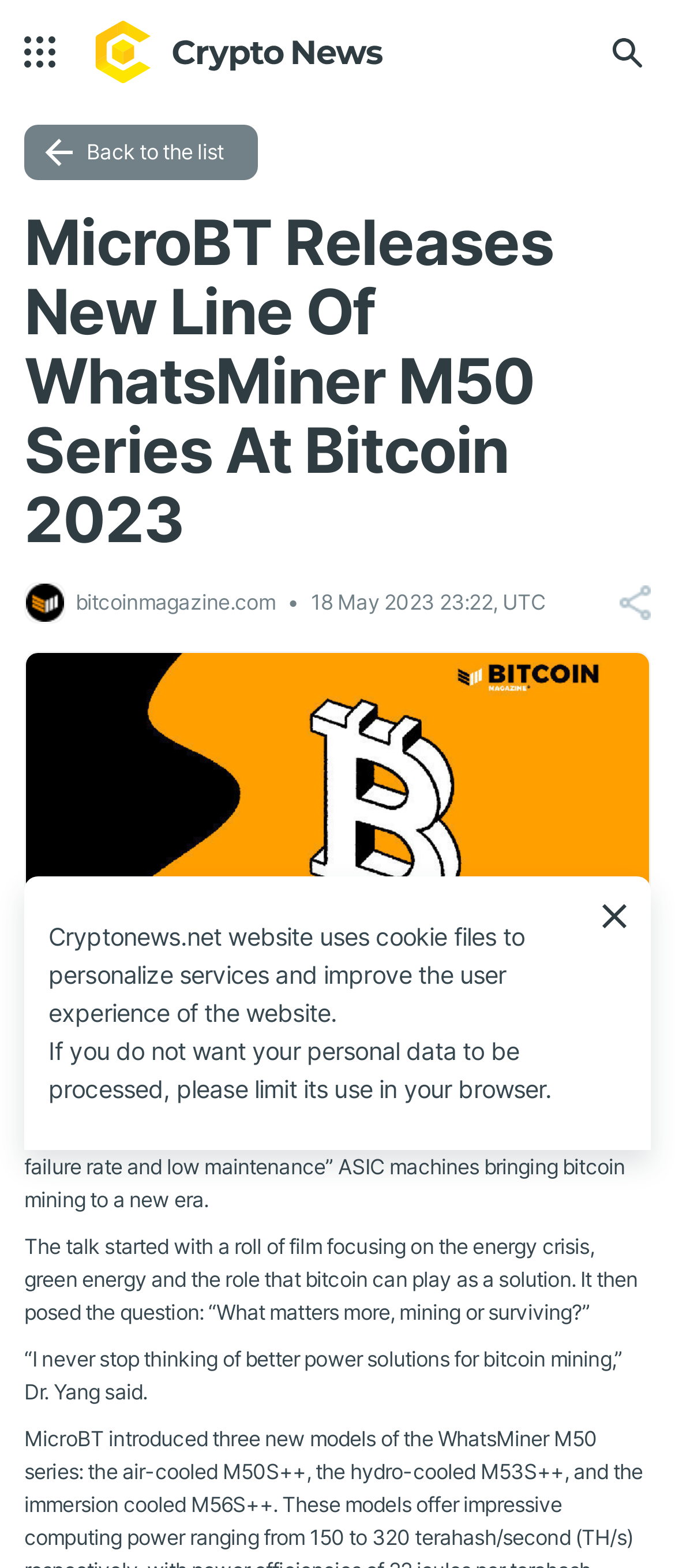From the webpage screenshot, predict the bounding box coordinates (top-left x, top-left y, bottom-right x, bottom-right y) for the UI element described here: alt="logo"

[0.136, 0.013, 0.567, 0.053]